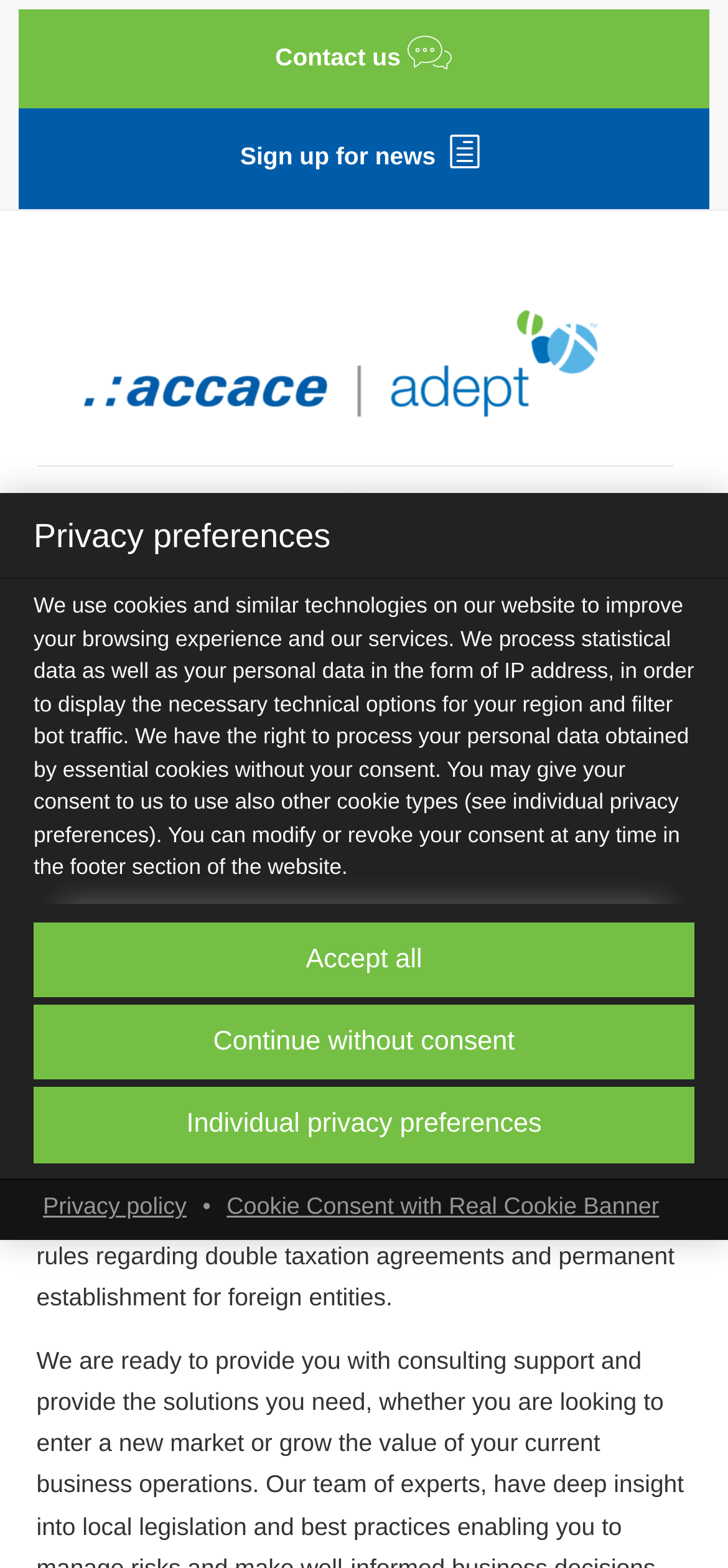What is the purpose of the 'Individual privacy preferences' button?
Refer to the image and respond with a one-word or short-phrase answer.

To customize cookie consent